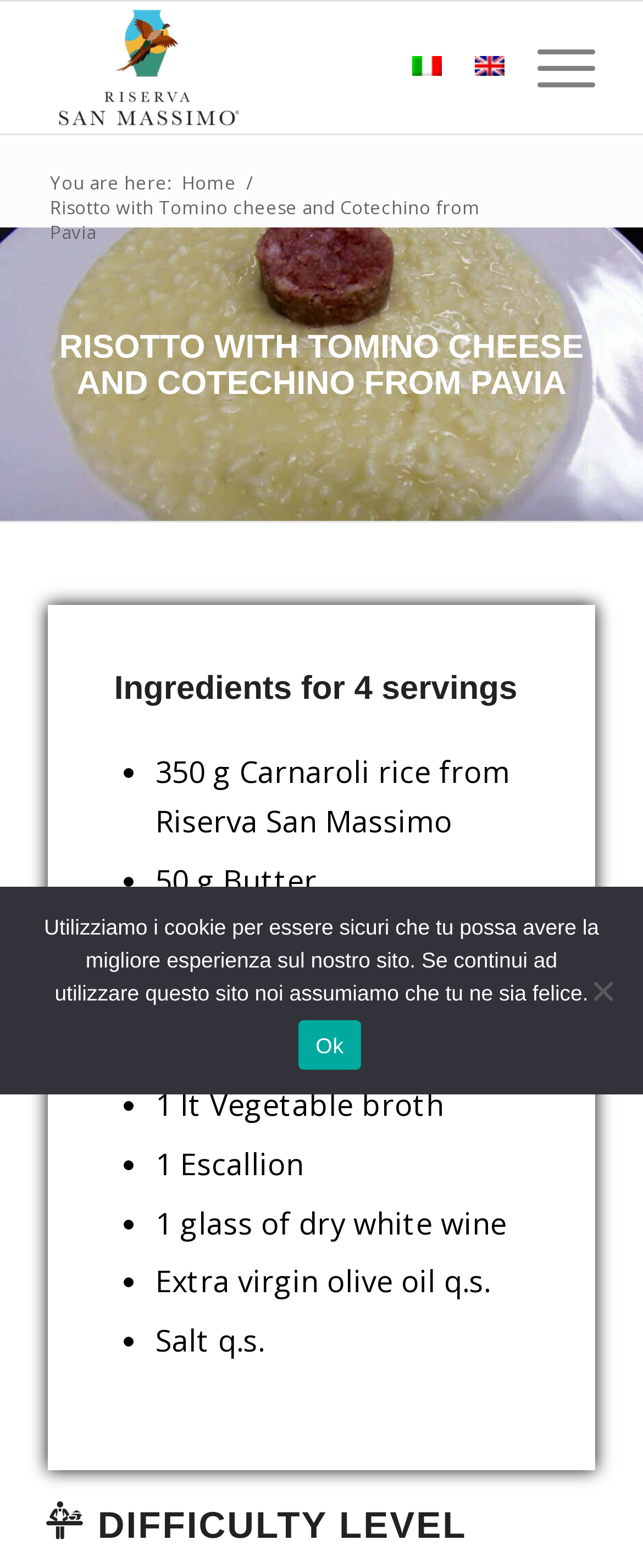Please specify the bounding box coordinates in the format (top-left x, top-left y, bottom-right x, bottom-right y), with all values as floating point numbers between 0 and 1. Identify the bounding box of the UI element described by: Siding for the home

None